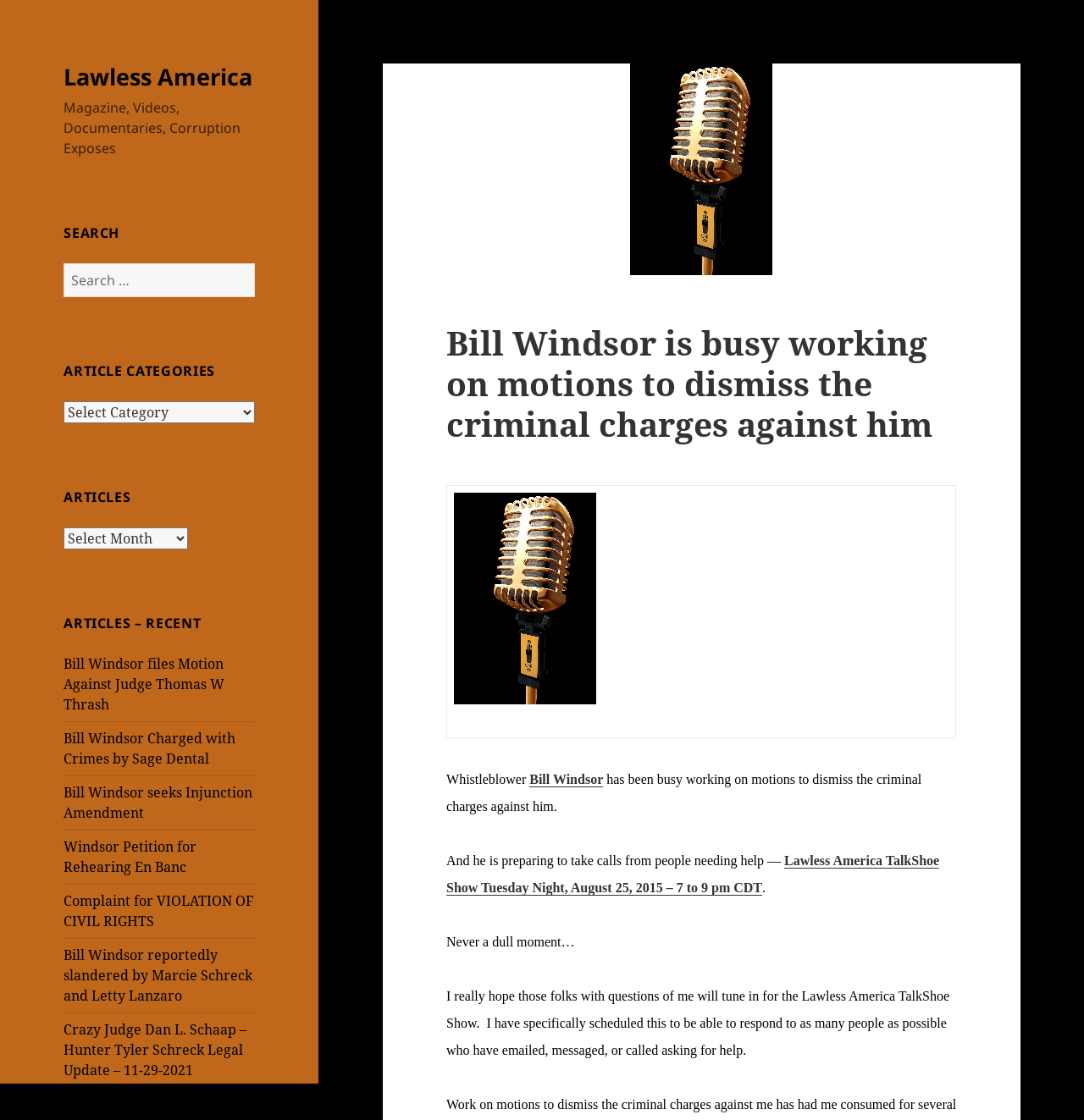Based on the description "Disclaimer", find the bounding box of the specified UI element.

None